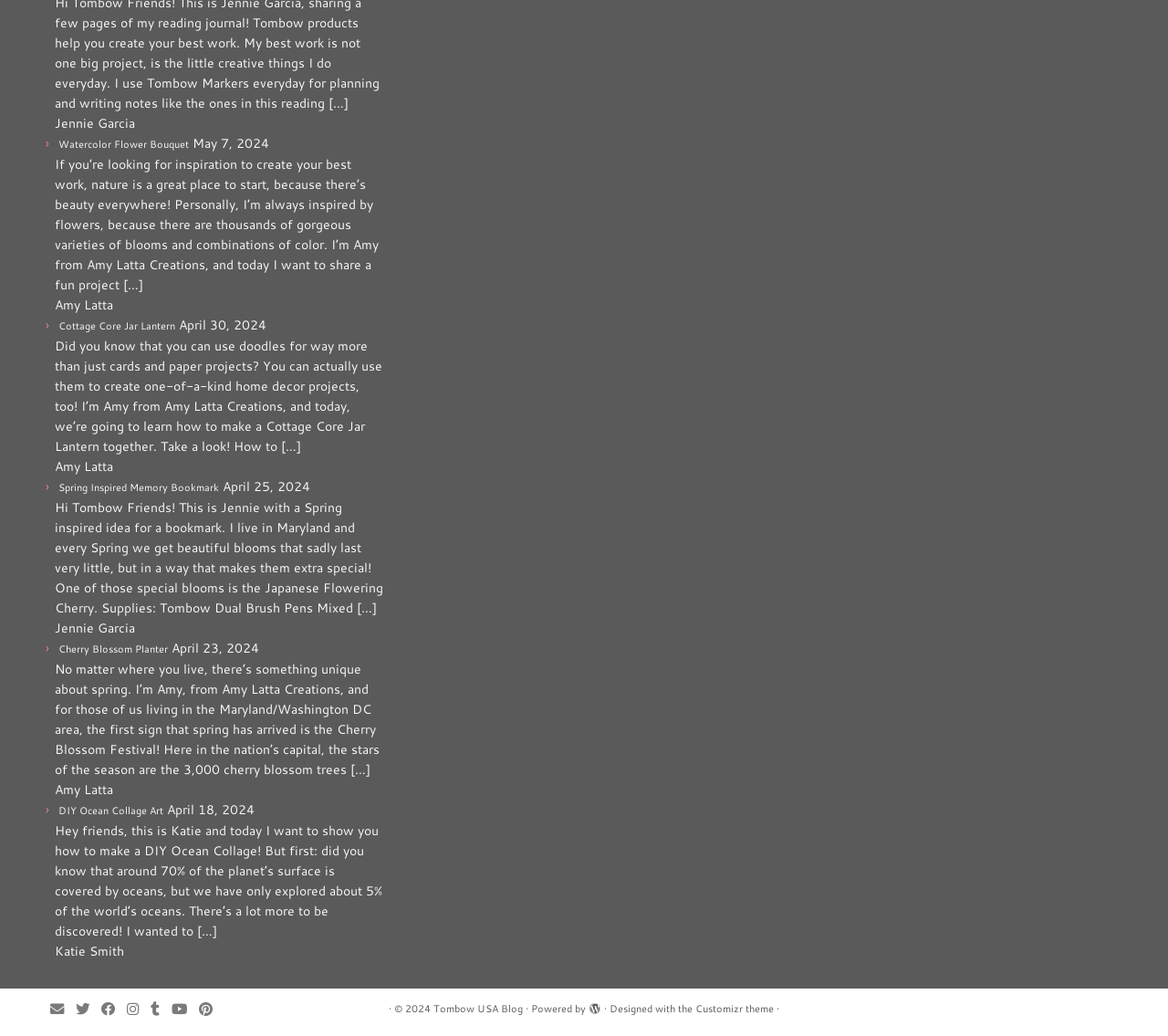What is the date of the second blog post?
Give a detailed response to the question by analyzing the screenshot.

The second blog post has a date stamp of 'April 30, 2024', which is located below the title of the post.